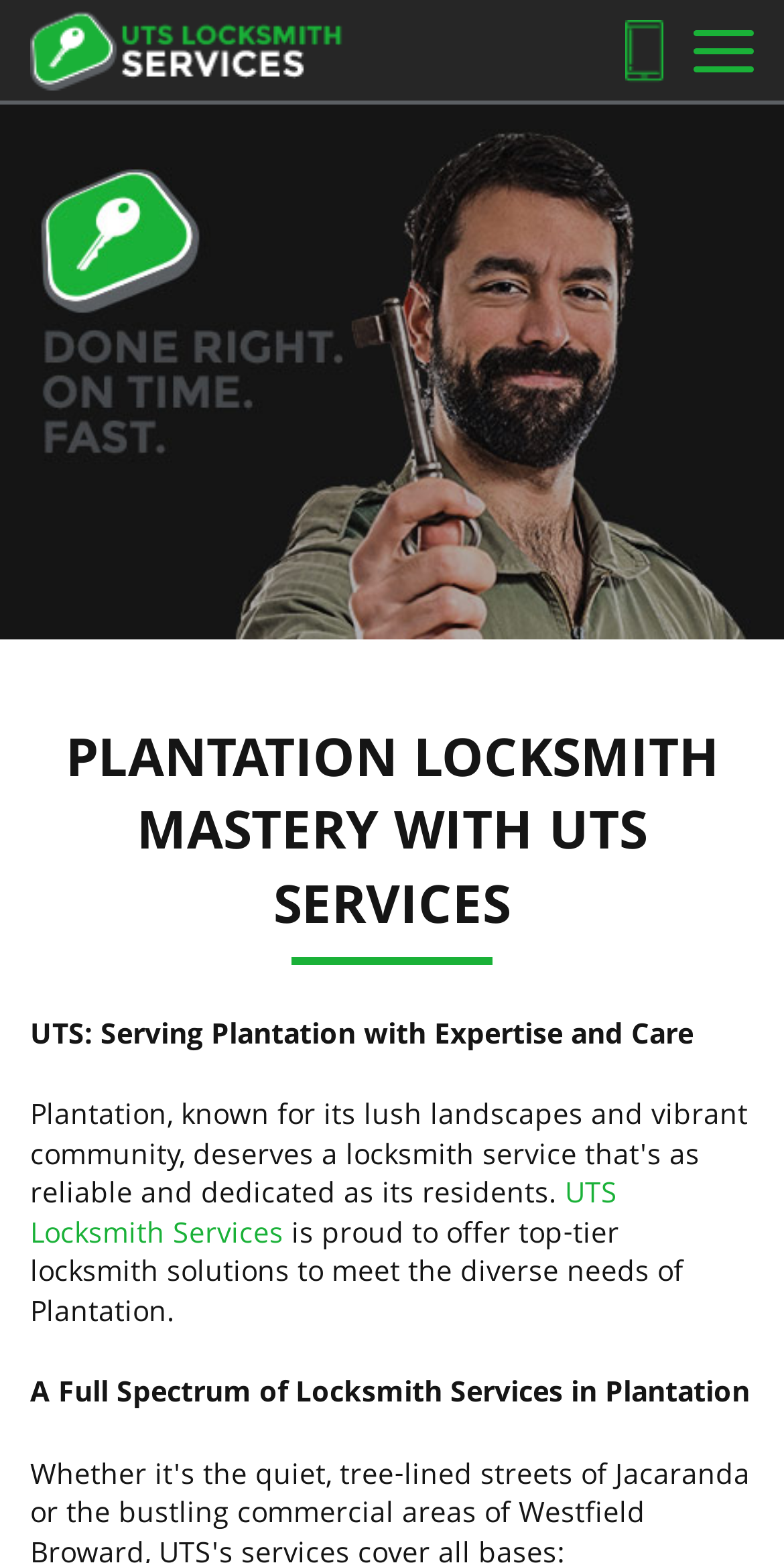Analyze the image and provide a detailed answer to the question: How many main navigation links are there?

I counted the links under the main navigation section, which are 'HOME', 'FREE ESTIMATE', 'SERVICES', 'LOCATIONS', 'FAQ', and 'SITE MAP', and found a total of 6 links.